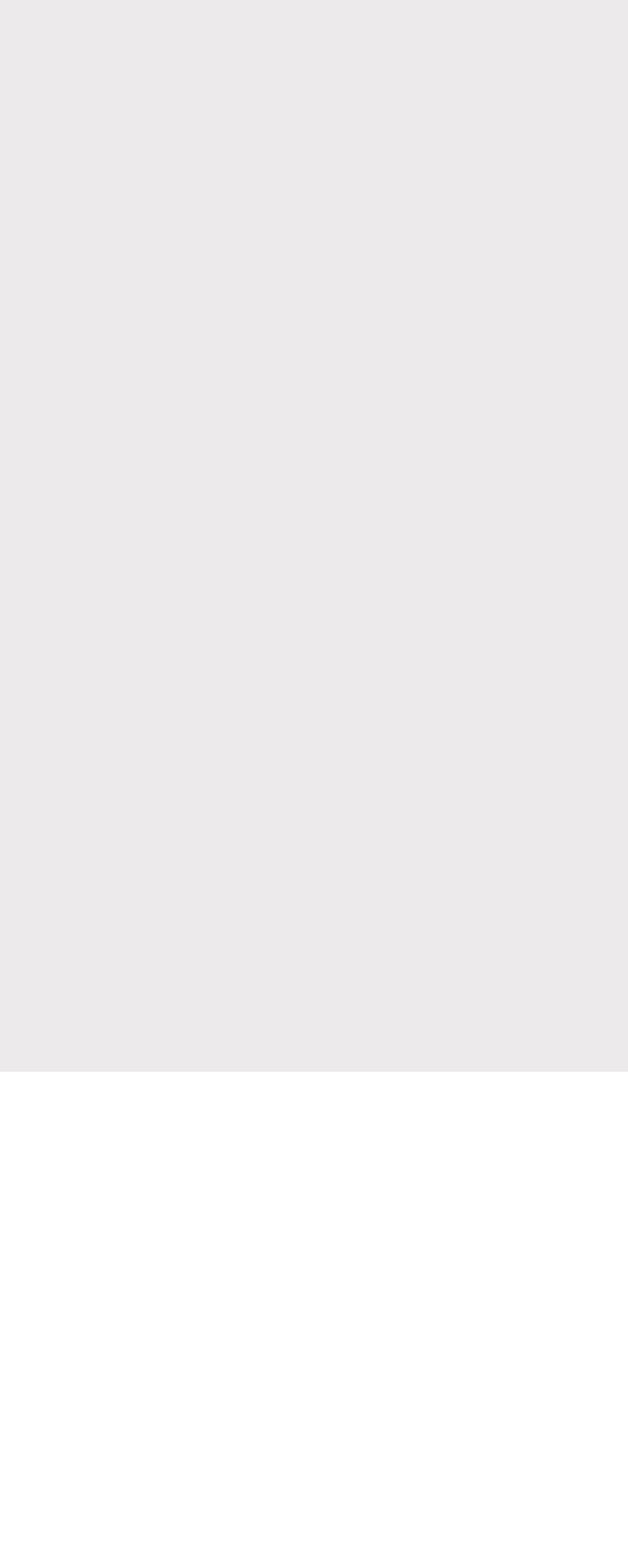Analyze the image and deliver a detailed answer to the question: What is Invisalign?

The StaticText element on the webpage describes Invisalign as 'nearly invisible orthodontics', suggesting that it is a type of orthodontic treatment that is almost invisible.